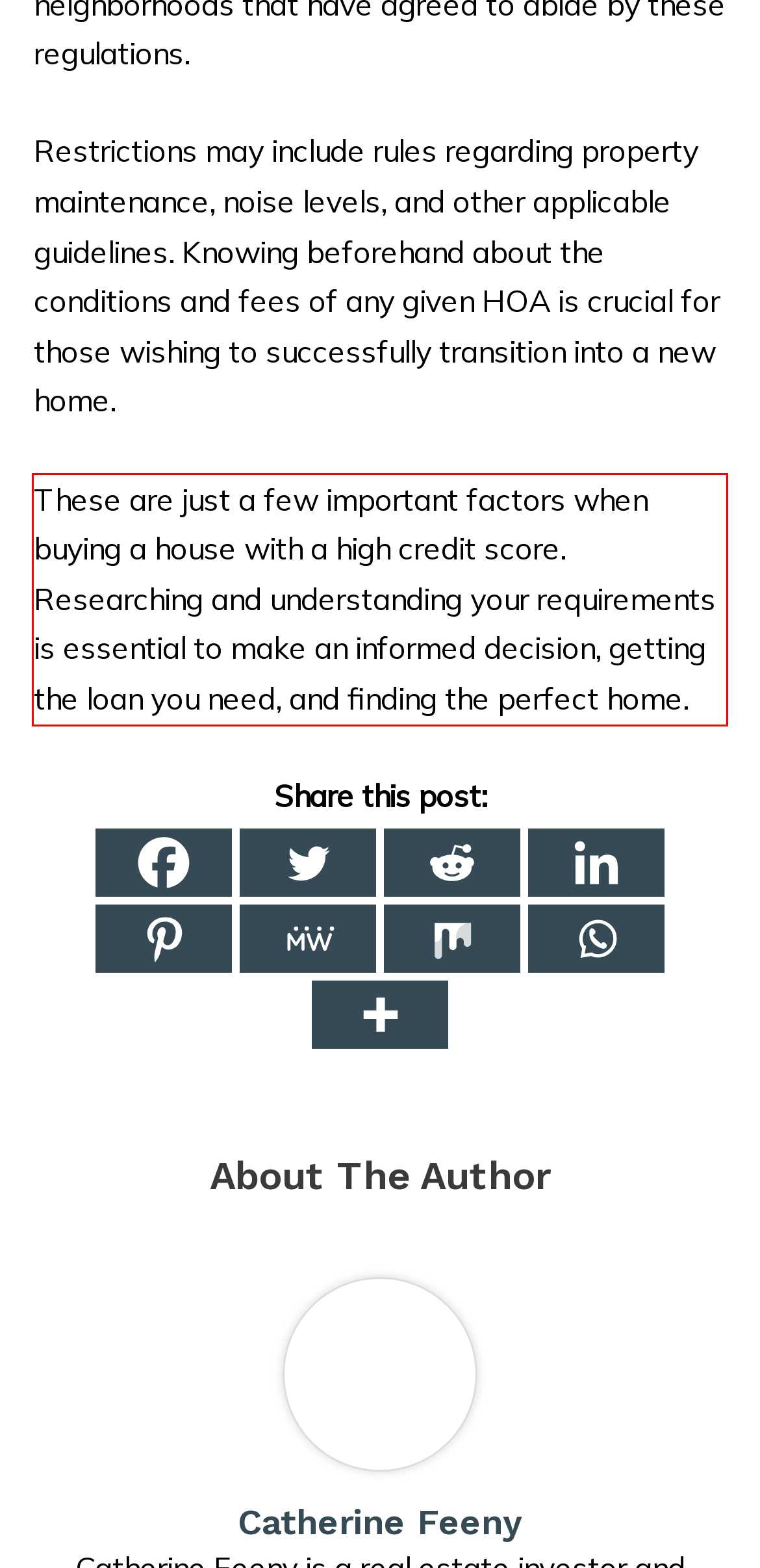Review the webpage screenshot provided, and perform OCR to extract the text from the red bounding box.

These are just a few important factors when buying a house with a high credit score. Researching and understanding your requirements is essential to make an informed decision, getting the loan you need, and finding the perfect home.